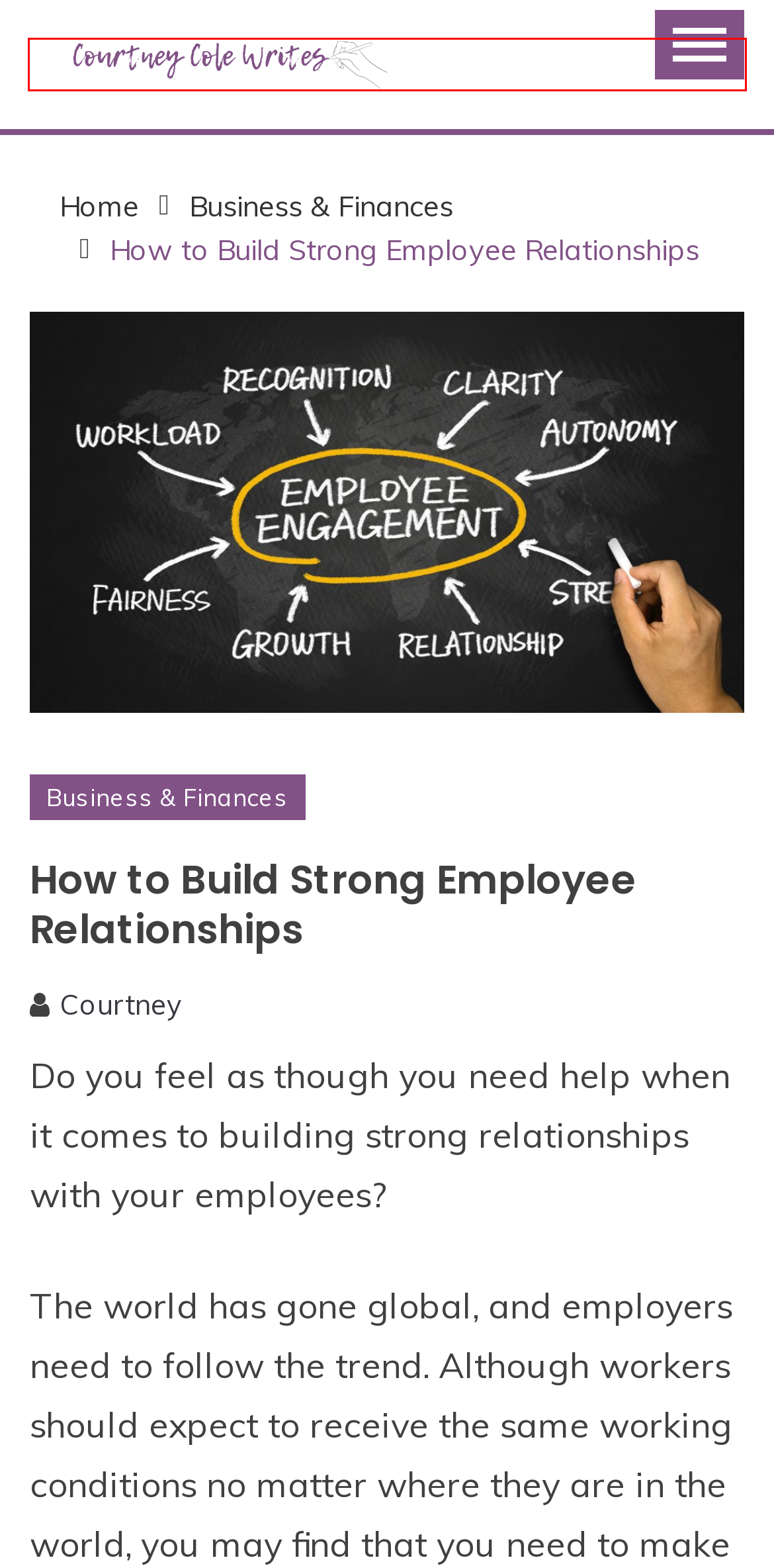Given a screenshot of a webpage with a red rectangle bounding box around a UI element, select the best matching webpage description for the new webpage that appears after clicking the highlighted element. The candidate descriptions are:
A. Courtney, Author at Courtney Cole Writes
B. Courtney Cole Writes -
C. Empathy in Action: Islamic Relief's Commitment to Humanity - Courtney Cole Writes
D. Travel Archives - Courtney Cole Writes
E. Household Archives - Courtney Cole Writes
F. Law Archives - Courtney Cole Writes
G. Real Estate Archives - Courtney Cole Writes
H. Who's Courtney? - Courtney Cole Writes

B